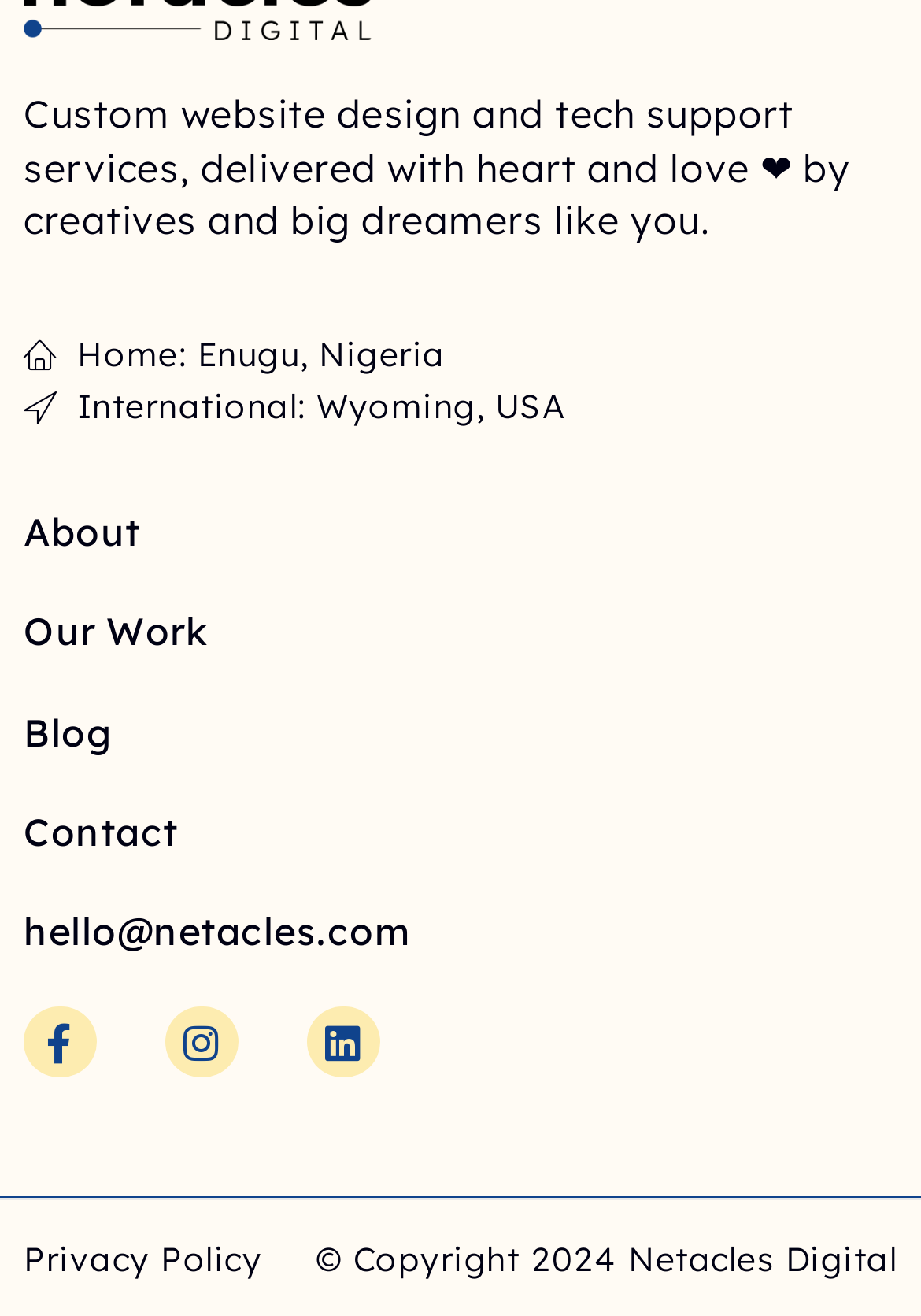Please provide the bounding box coordinates for the element that needs to be clicked to perform the instruction: "Click on Money Back Guarantee". The coordinates must consist of four float numbers between 0 and 1, formatted as [left, top, right, bottom].

None